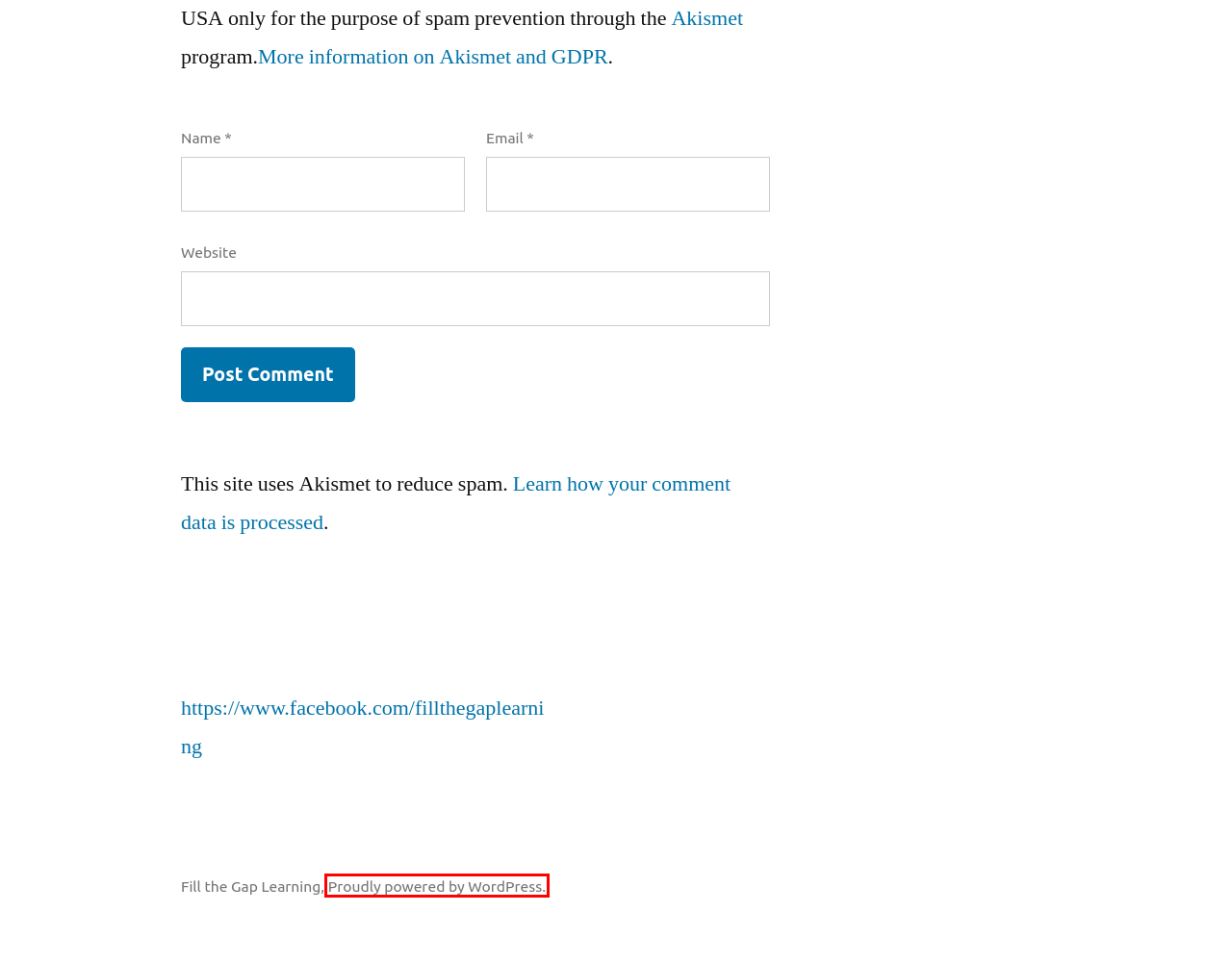Examine the screenshot of the webpage, noting the red bounding box around a UI element. Pick the webpage description that best matches the new page after the element in the red bounding box is clicked. Here are the candidates:
A. GDPR – Akismet
B. Contact - Fill the Gap Learning
C. Uncategorized Archives - Fill the Gap Learning
D. Blog Tool, Publishing Platform, and CMS – WordPress.org
E. Privacy Policy – Akismet
F. Marking Work - Fill the Gap Learning
G. Learner Expectations - Fill the Gap Learning
H. Akismet – Spam Protection for Websites

D